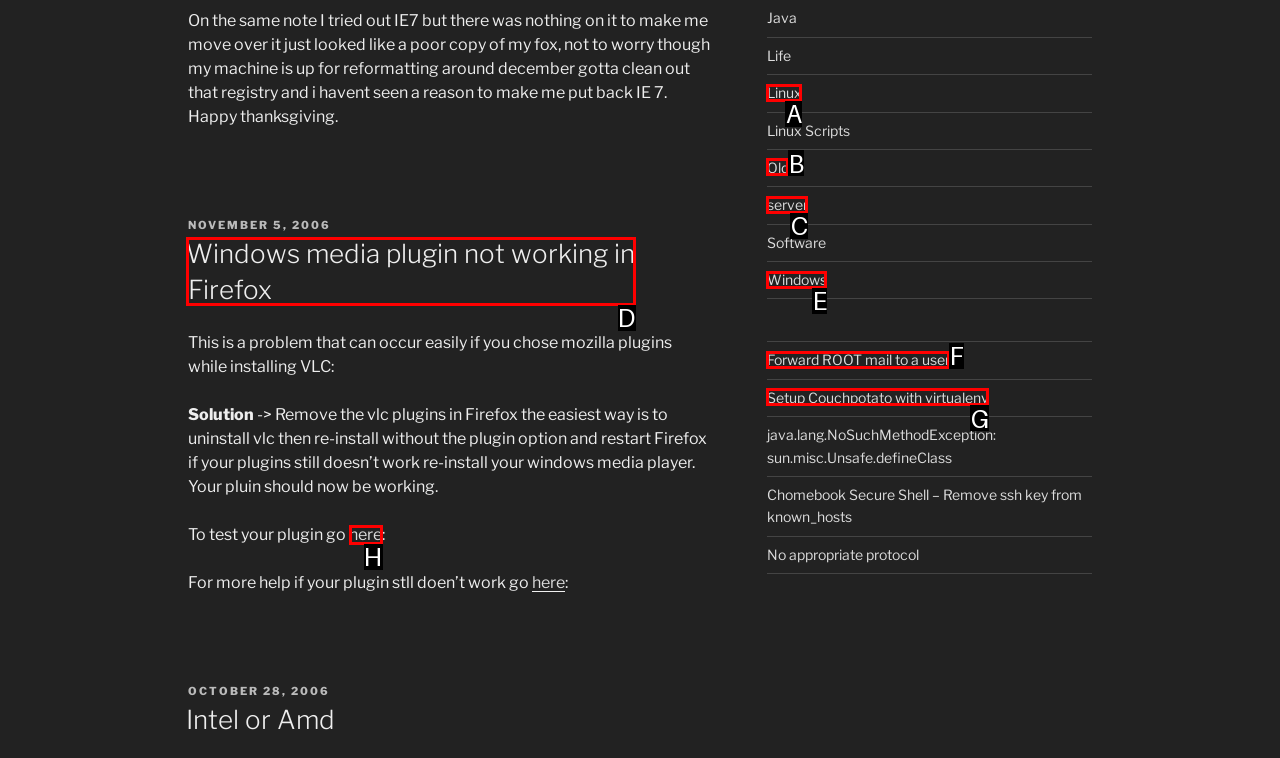Tell me which letter I should select to achieve the following goal: Click on the 'Windows' link
Answer with the corresponding letter from the provided options directly.

E